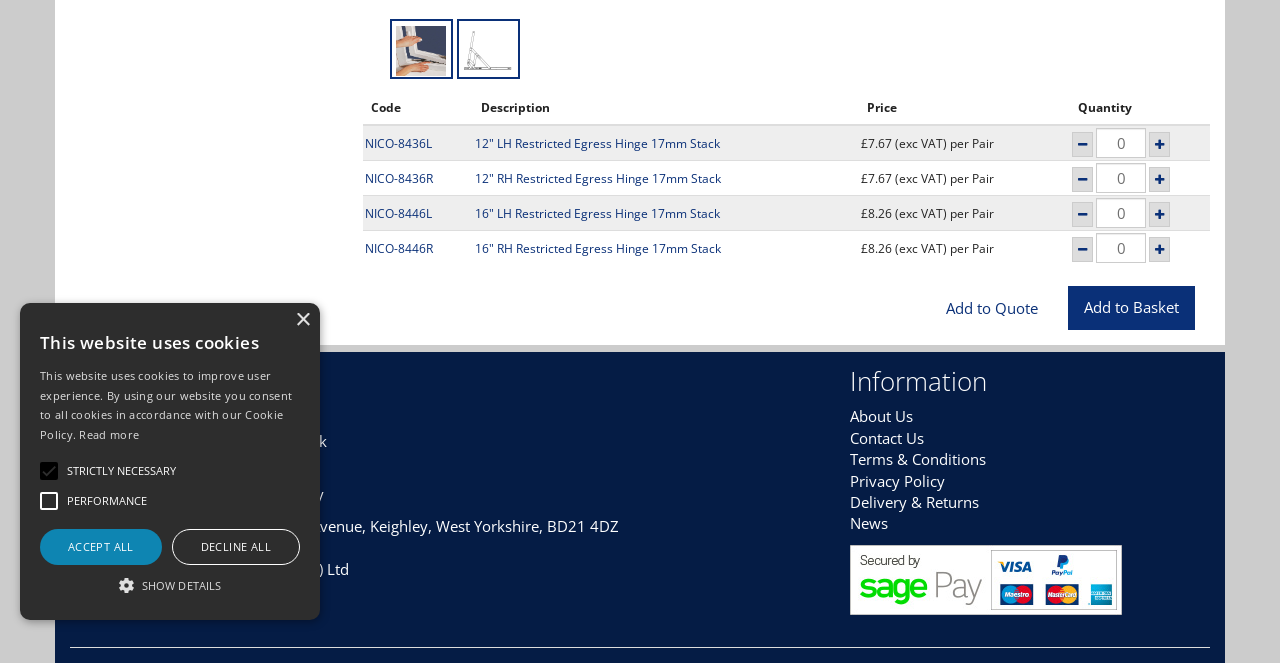Specify the bounding box coordinates (top-left x, top-left y, bottom-right x, bottom-right y) of the UI element in the screenshot that matches this description: value="performance"

[0.023, 0.725, 0.054, 0.786]